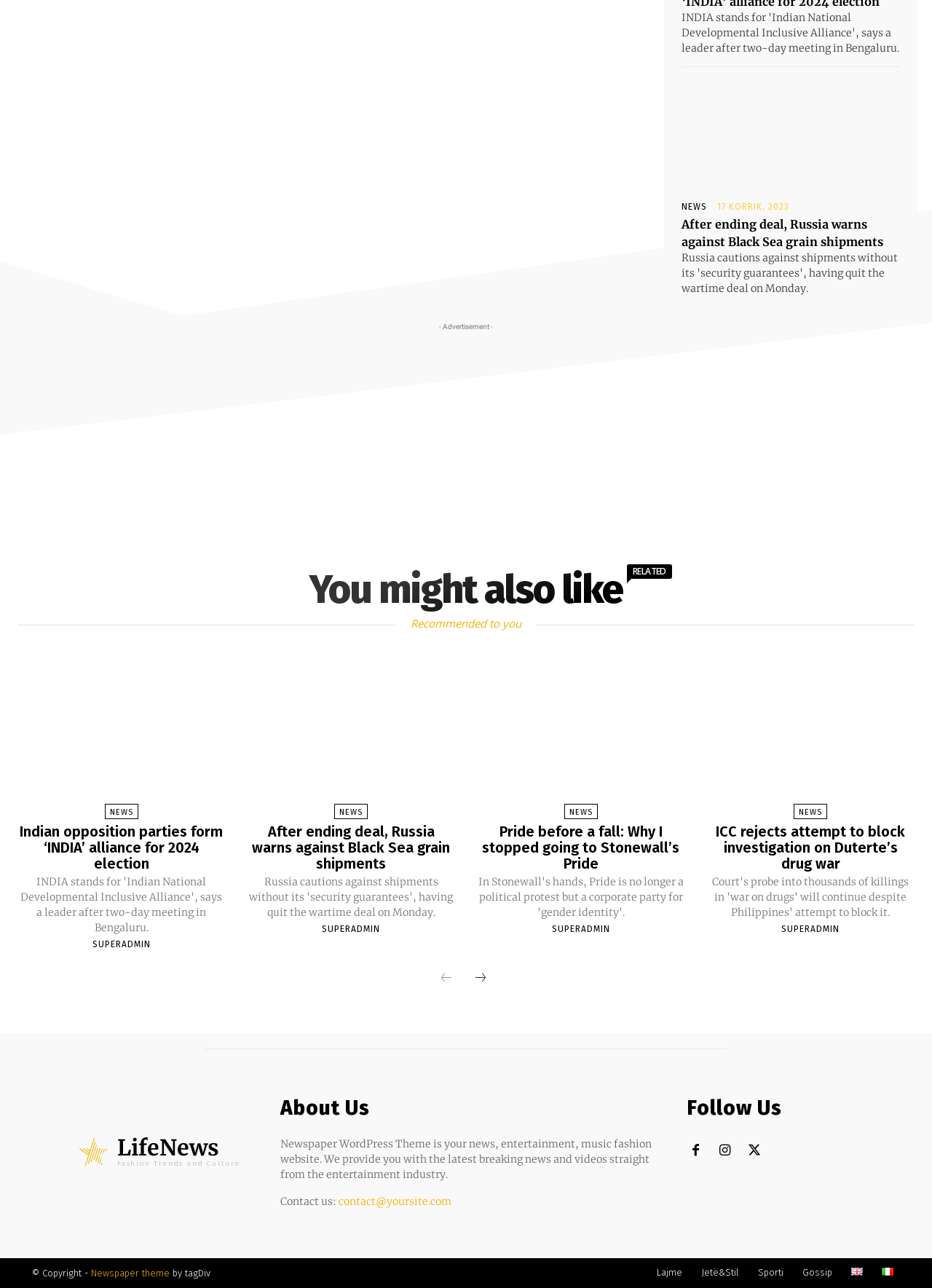Determine the bounding box for the described UI element: "News".

[0.605, 0.624, 0.641, 0.636]